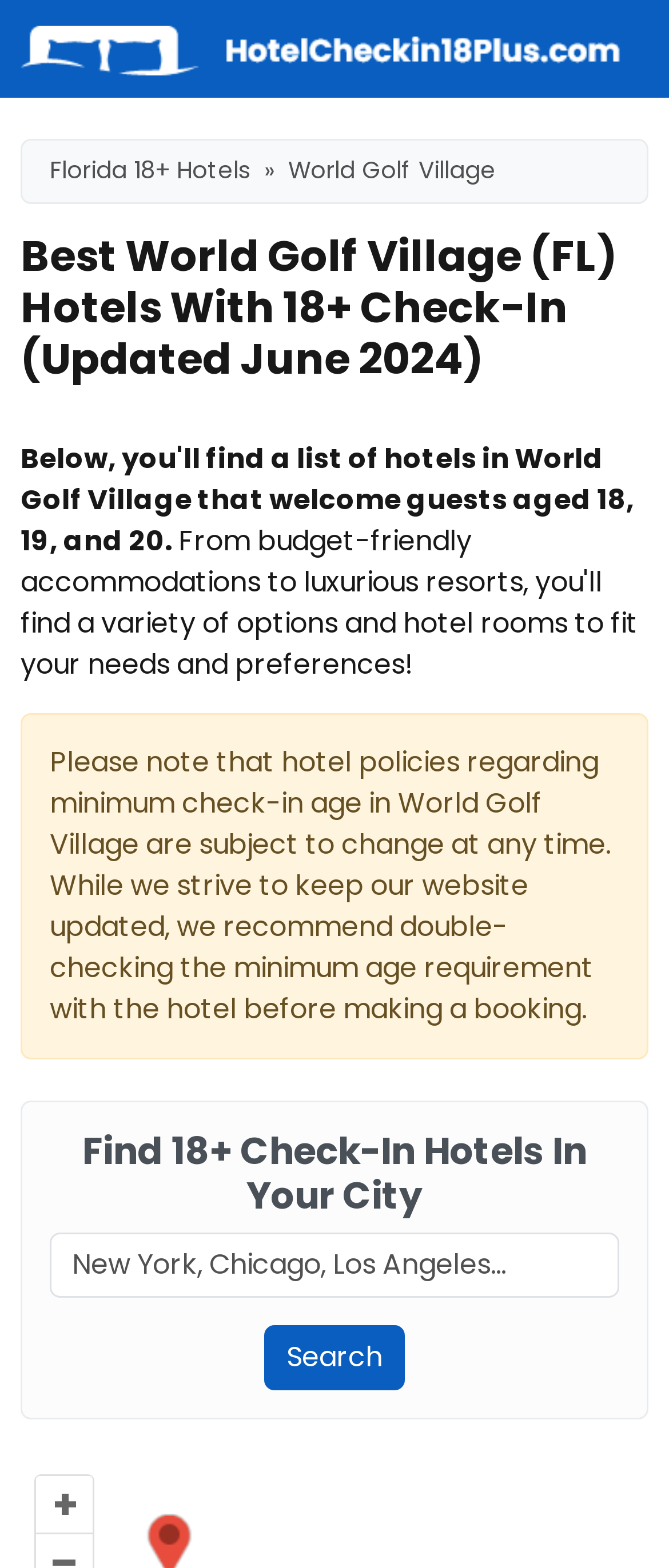Illustrate the webpage with a detailed description.

The webpage appears to be a hotel search and booking platform, specifically focused on hotels in World Golf Village, Florida that allow 18-year-old travelers to check-in. 

At the top left of the page, there is a logo or icon labeled "HotelCheckin18Plus" accompanied by a link with the same name. Below this, a navigation breadcrumb is located, which includes a link to "Florida 18+ Hotels" and a static text element displaying "World Golf Village". 

The main heading of the page, "Best World Golf Village (FL) Hotels With 18+ Check-In (Updated June 2024)", is positioned below the navigation breadcrumb. 

A notice or disclaimer is placed in the middle of the page, informing users that hotel policies regarding minimum check-in age are subject to change and recommending double-checking with the hotel before booking. 

Further down, a section titled "Find 18+ Check-In Hotels In Your City" is located, which includes a textbox where users can input their desired city, such as New York, Chicago, or Los Angeles. A "Search" button is positioned to the right of the textbox. 

At the bottom of the page, there is a "+" button, which may be used to expand or collapse additional content.